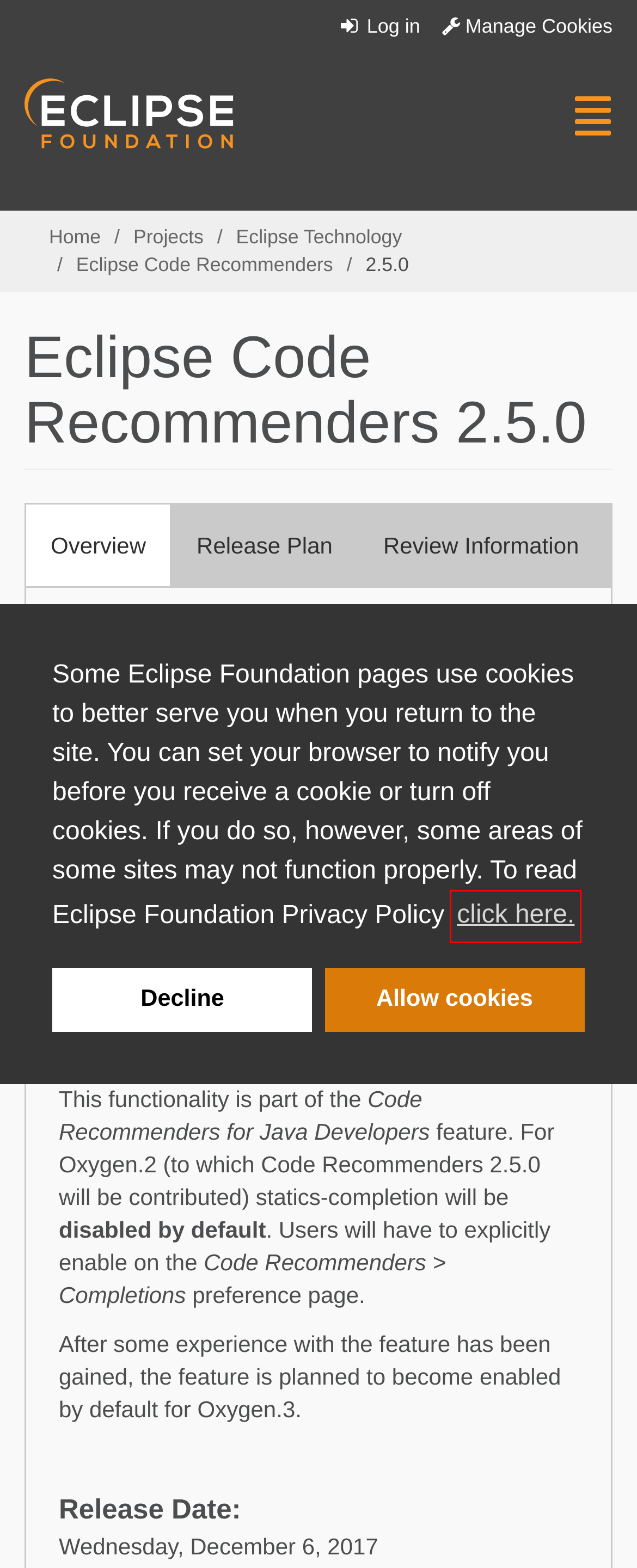Examine the screenshot of a webpage featuring a red bounding box and identify the best matching webpage description for the new page that results from clicking the element within the box. Here are the options:
A. Contribute | The Eclipse Foundation
B. Eclipse Public License 2.0 | The Eclipse Foundation
C. Archived Projects | The Eclipse Foundation
D. The Community for Open Collaboration and Innovation | The Eclipse Foundation
E. Eclipse Foundation Website Privacy Policy | The Eclipse Foundation
F. Log in | Eclipse - The Eclipse Foundation open source community website.
G. Eclipse.org Terms of Use | The Eclipse Foundation
H. Community Code of Conduct | The Eclipse Foundation

E